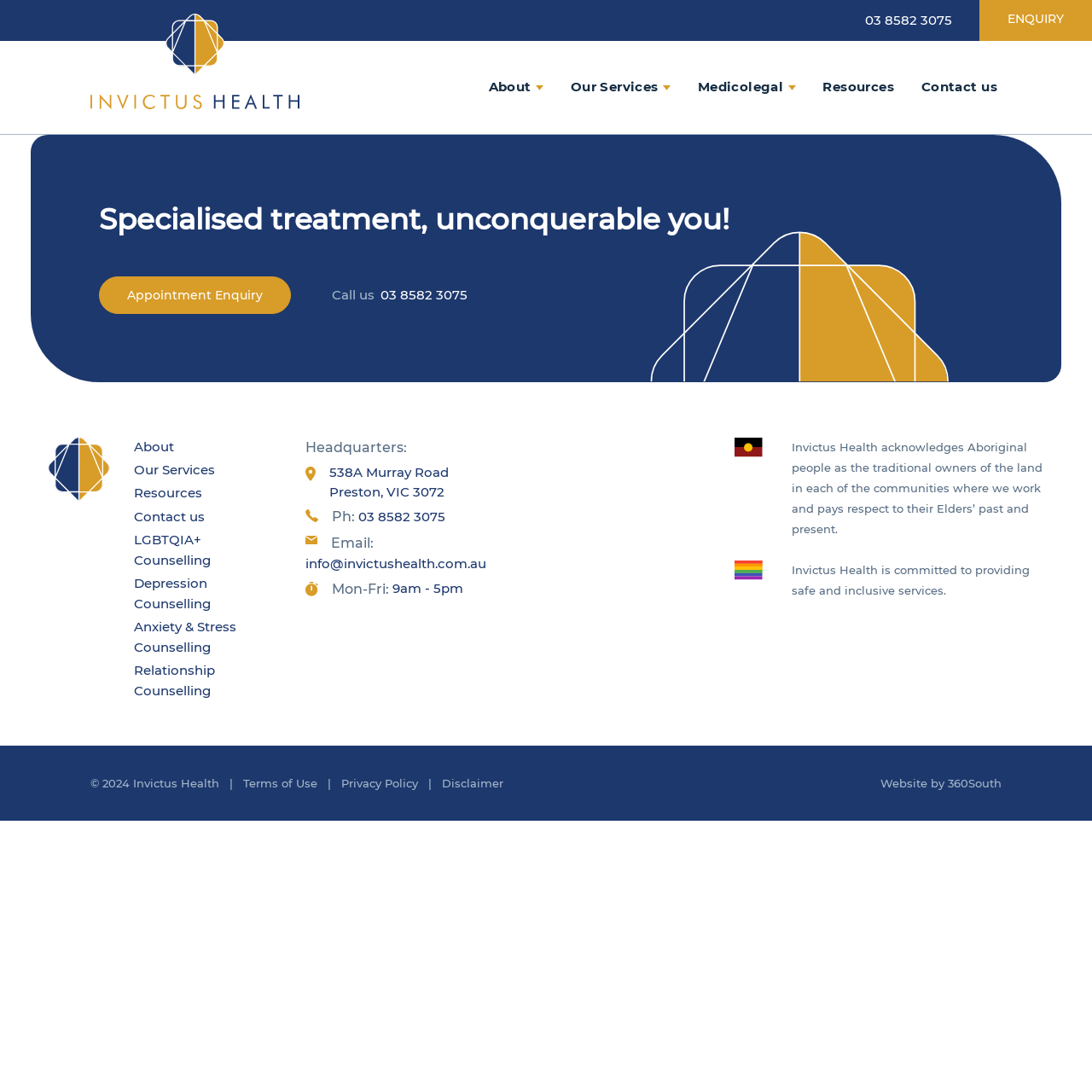Can you pinpoint the bounding box coordinates for the clickable element required for this instruction: "View the 'Our Services' page"? The coordinates should be four float numbers between 0 and 1, i.e., [left, top, right, bottom].

[0.519, 0.038, 0.618, 0.123]